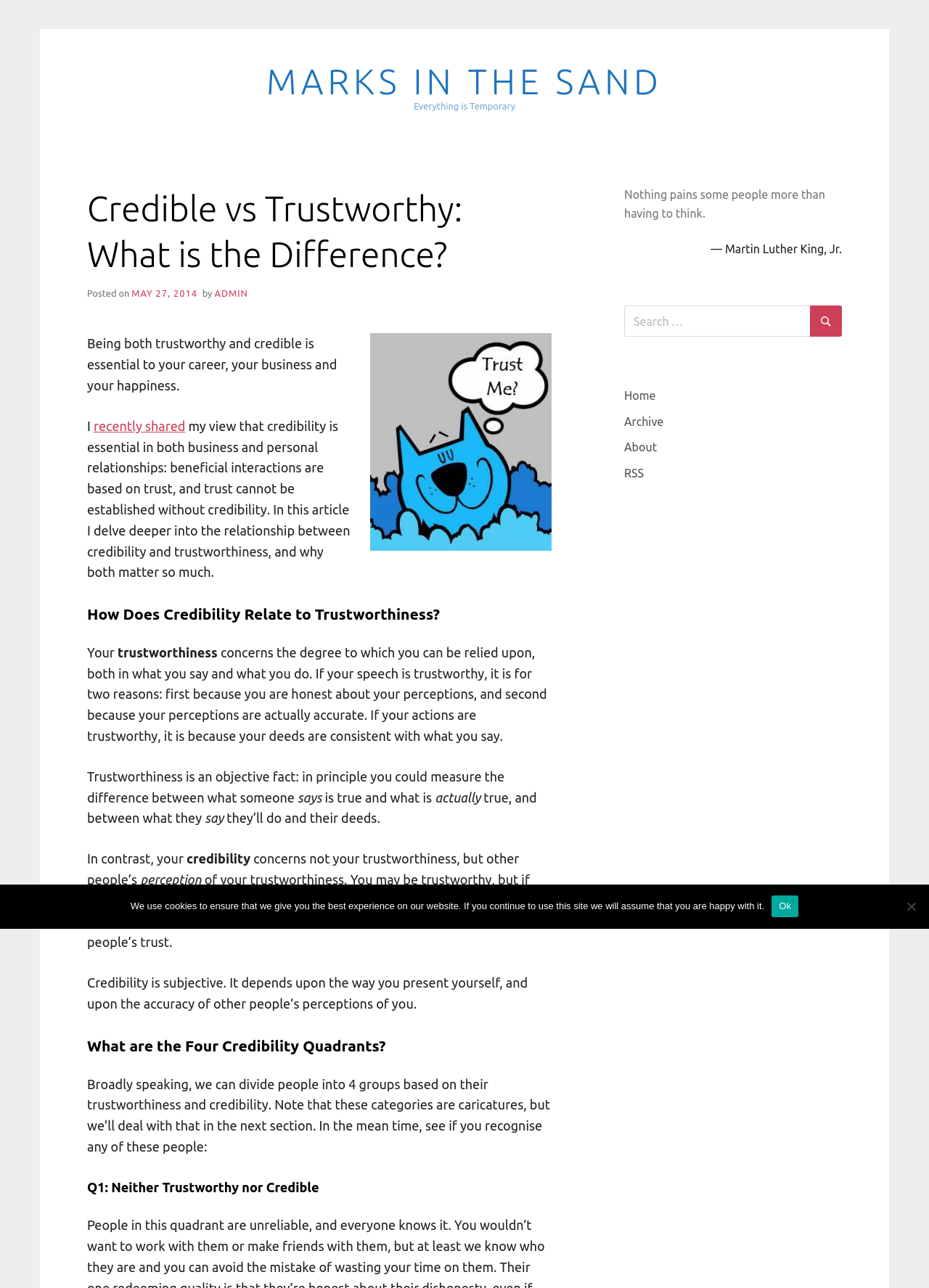Highlight the bounding box of the UI element that corresponds to this description: "May 27, 2014April 5, 2018".

[0.142, 0.224, 0.212, 0.231]